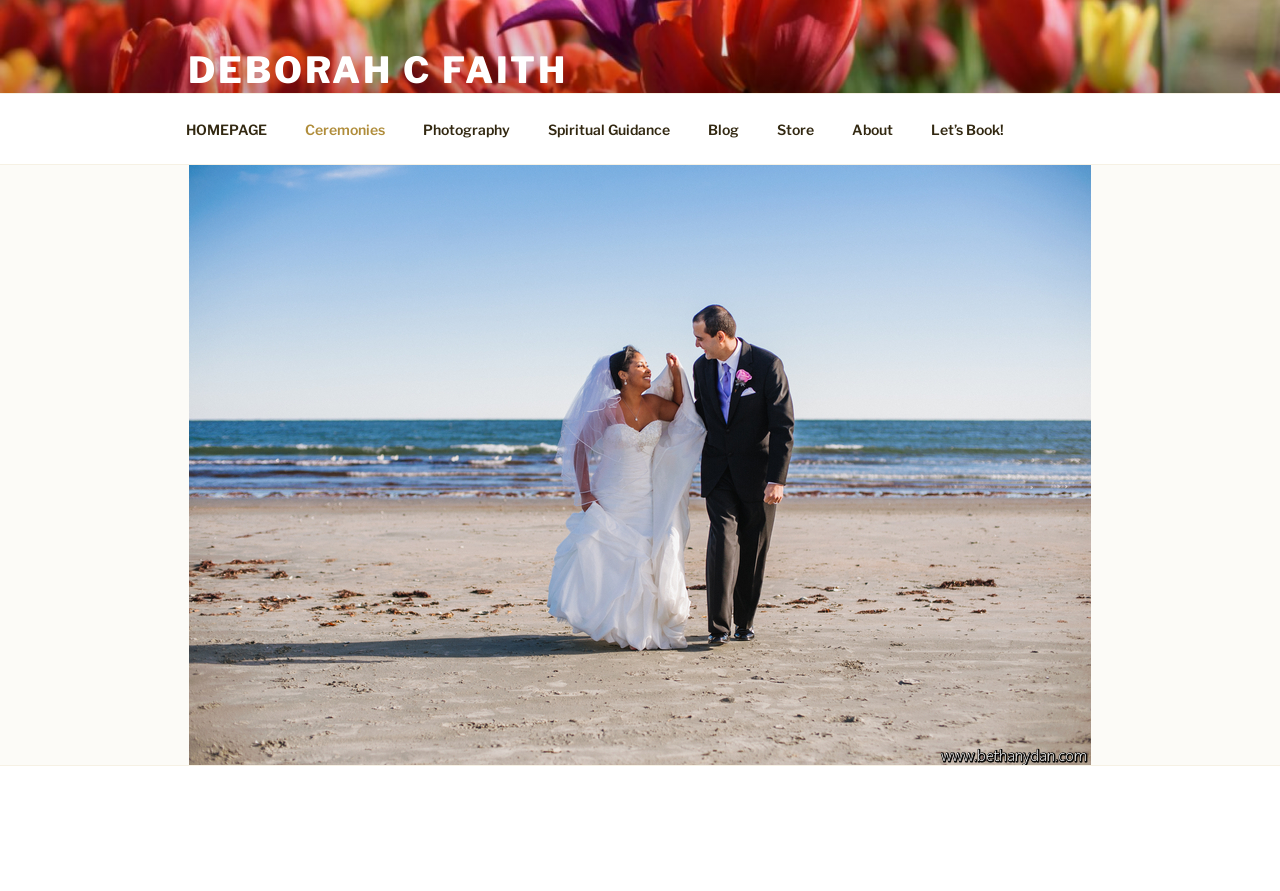Refer to the image and provide a thorough answer to this question:
How many menu items are in the top menu?

I counted the number of link elements within the navigation element with the description 'Top Menu'. There are 7 link elements, which correspond to 7 menu items.